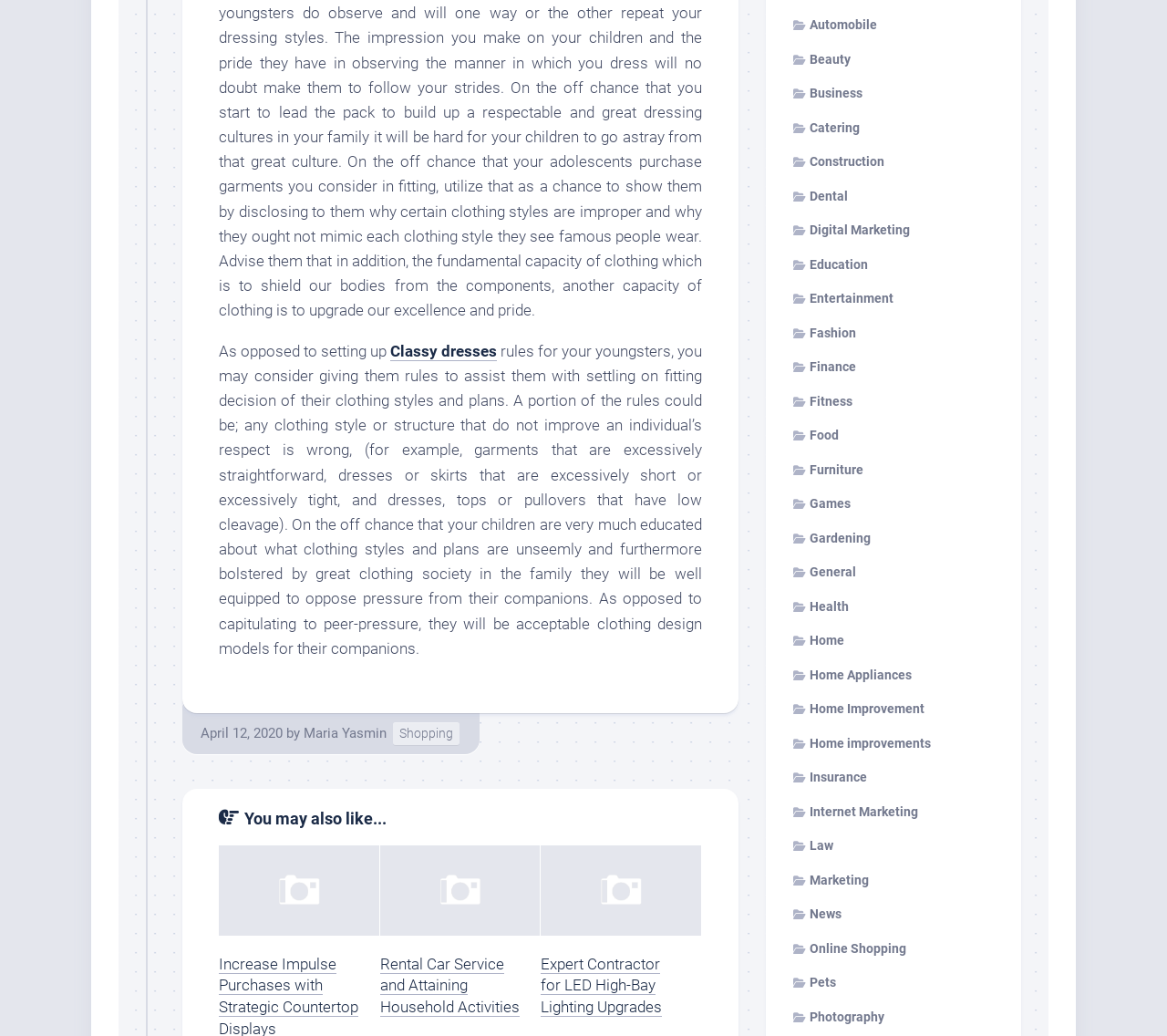Calculate the bounding box coordinates of the UI element given the description: "Privacy Policy".

None